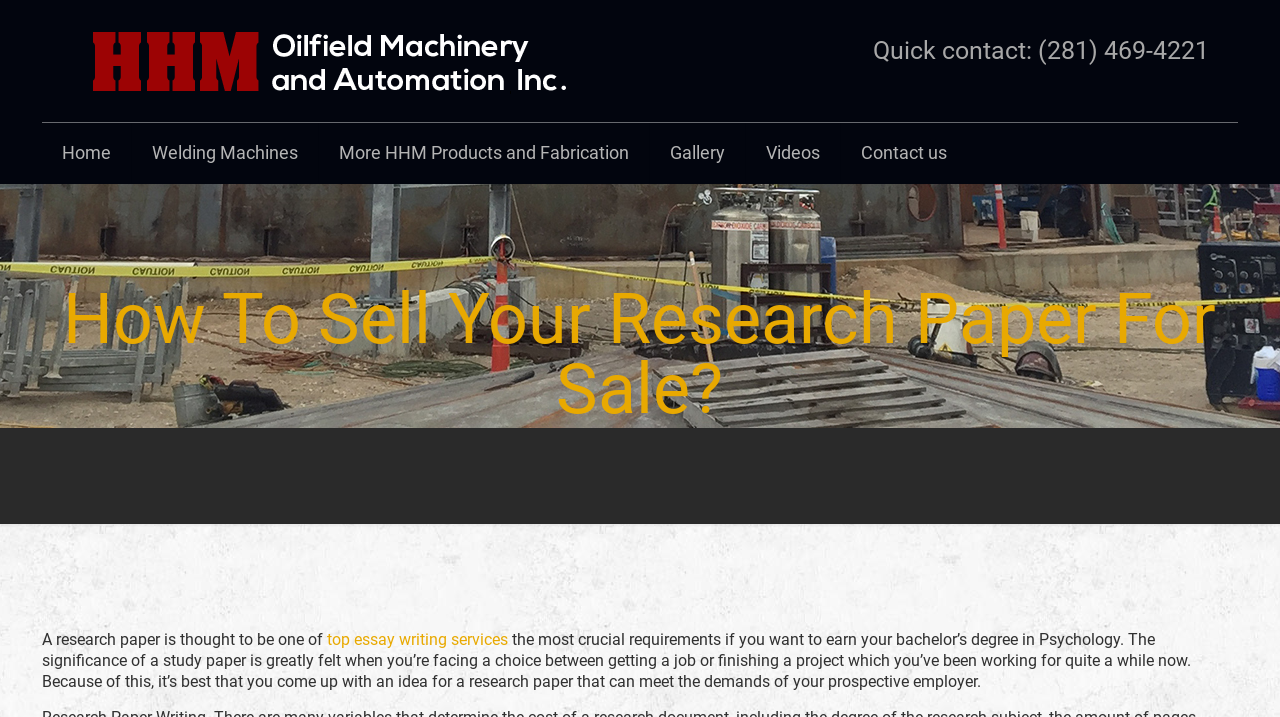Find the bounding box coordinates for the element that must be clicked to complete the instruction: "click Capture". The coordinates should be four float numbers between 0 and 1, indicated as [left, top, right, bottom].

[0.056, 0.0, 0.454, 0.17]